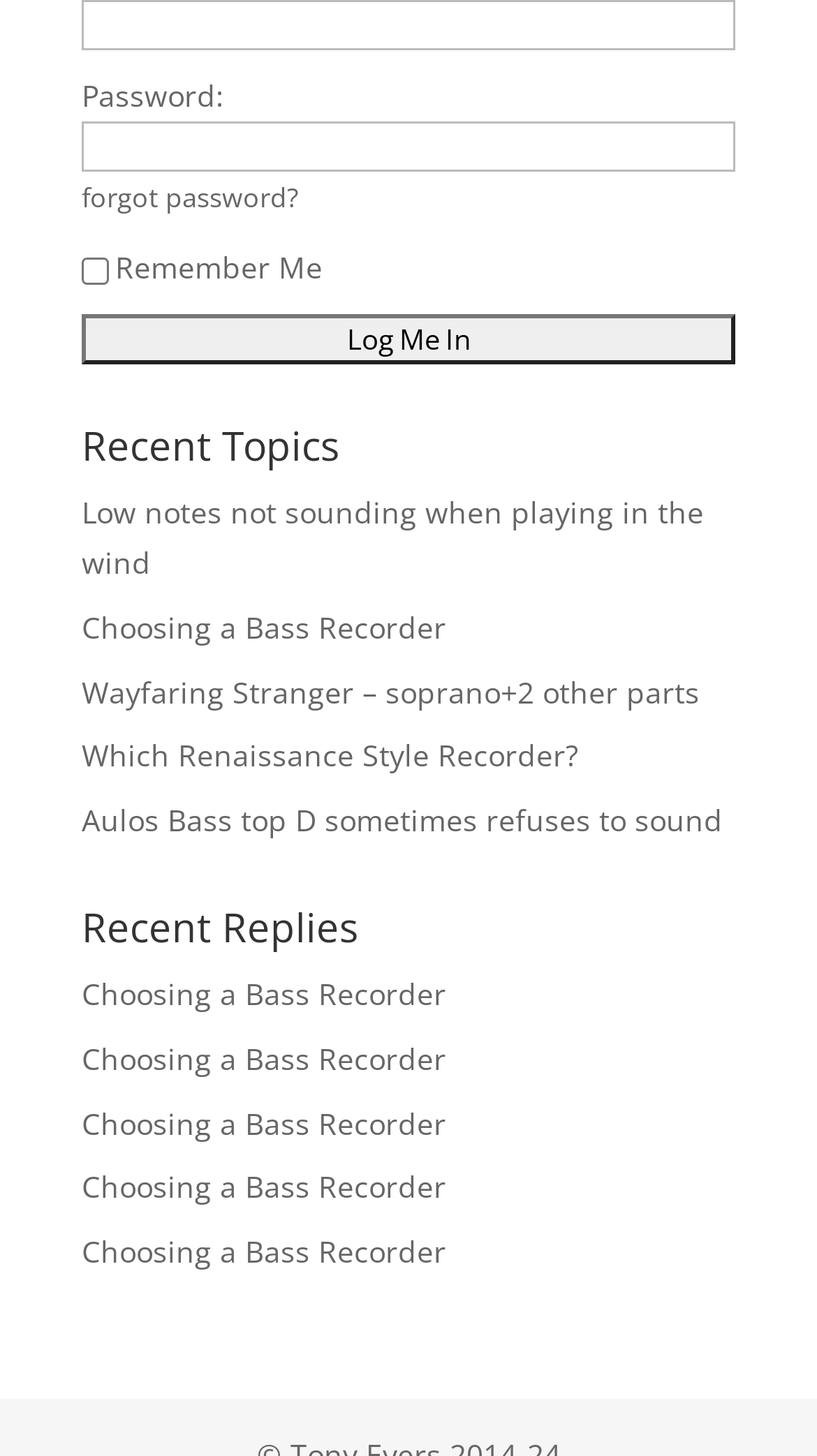Give the bounding box coordinates for this UI element: "value="Log Me In"". The coordinates should be four float numbers between 0 and 1, arranged as [left, top, right, bottom].

[0.1, 0.216, 0.9, 0.251]